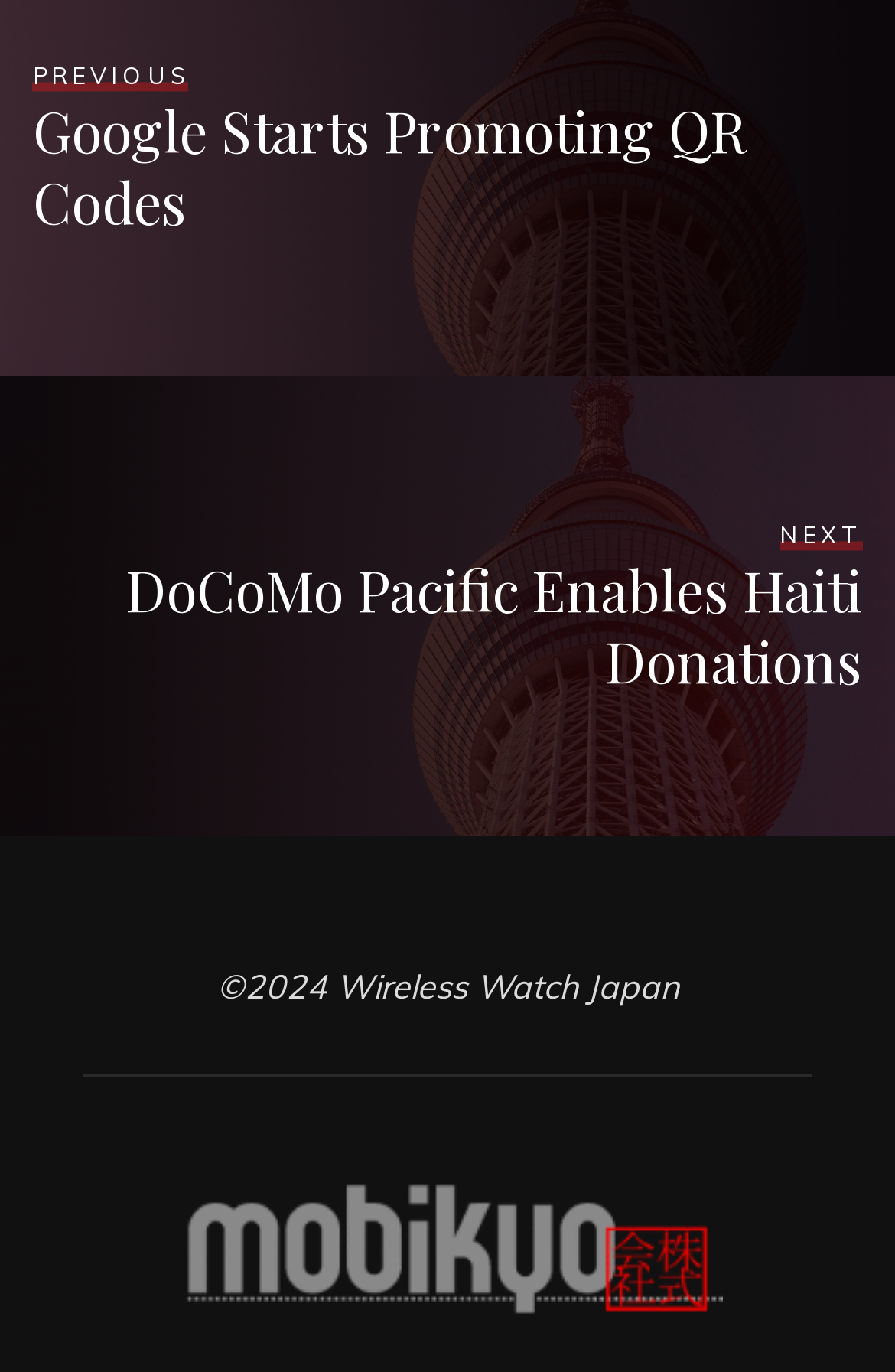How many links are on the page?
Refer to the image and provide a one-word or short phrase answer.

3